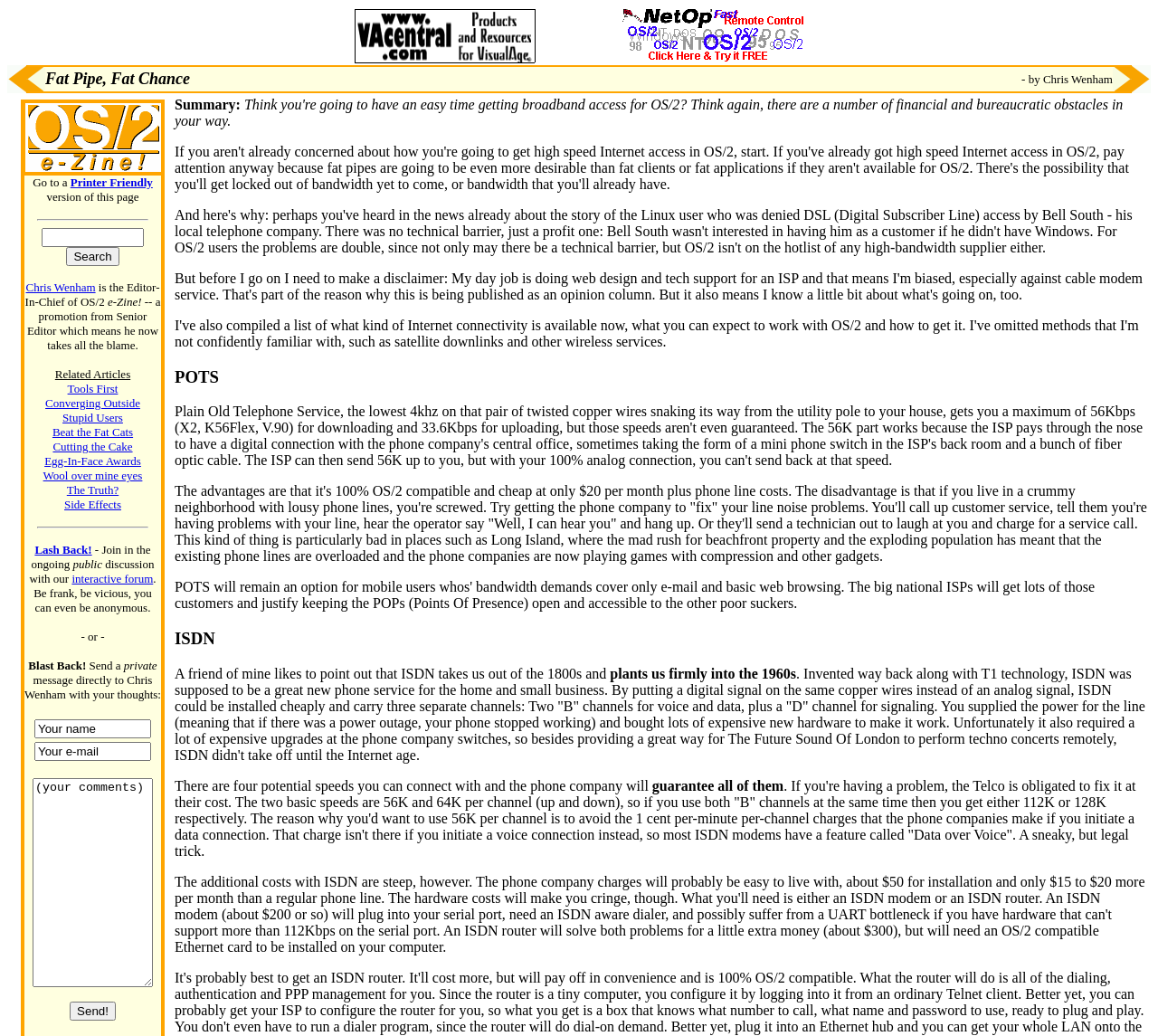Locate the bounding box of the UI element defined by this description: "name="PROCESS" value="Search"". The coordinates should be given as four float numbers between 0 and 1, formatted as [left, top, right, bottom].

[0.057, 0.238, 0.103, 0.257]